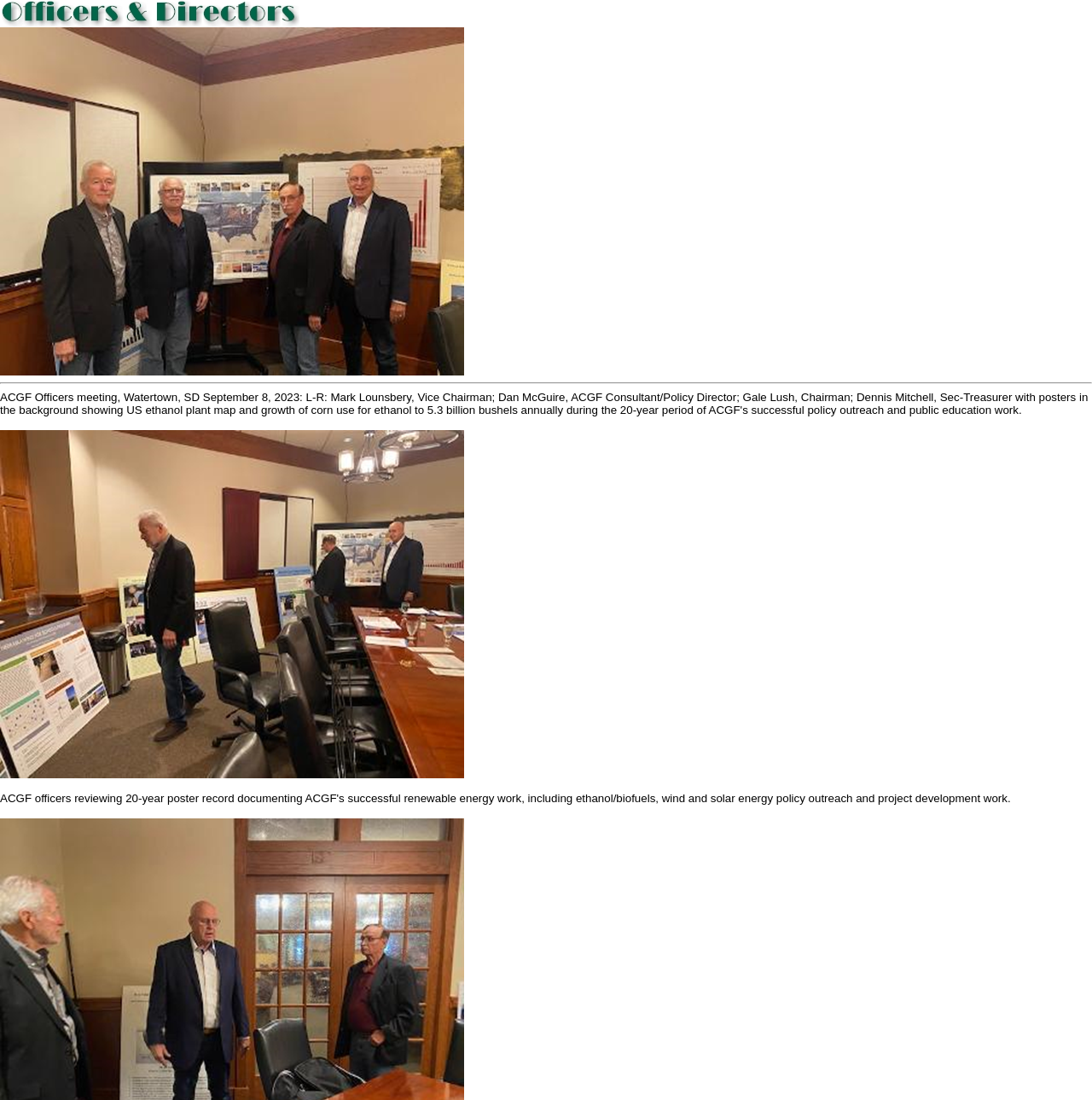Respond to the following query with just one word or a short phrase: 
How many images are present in the top section?

2